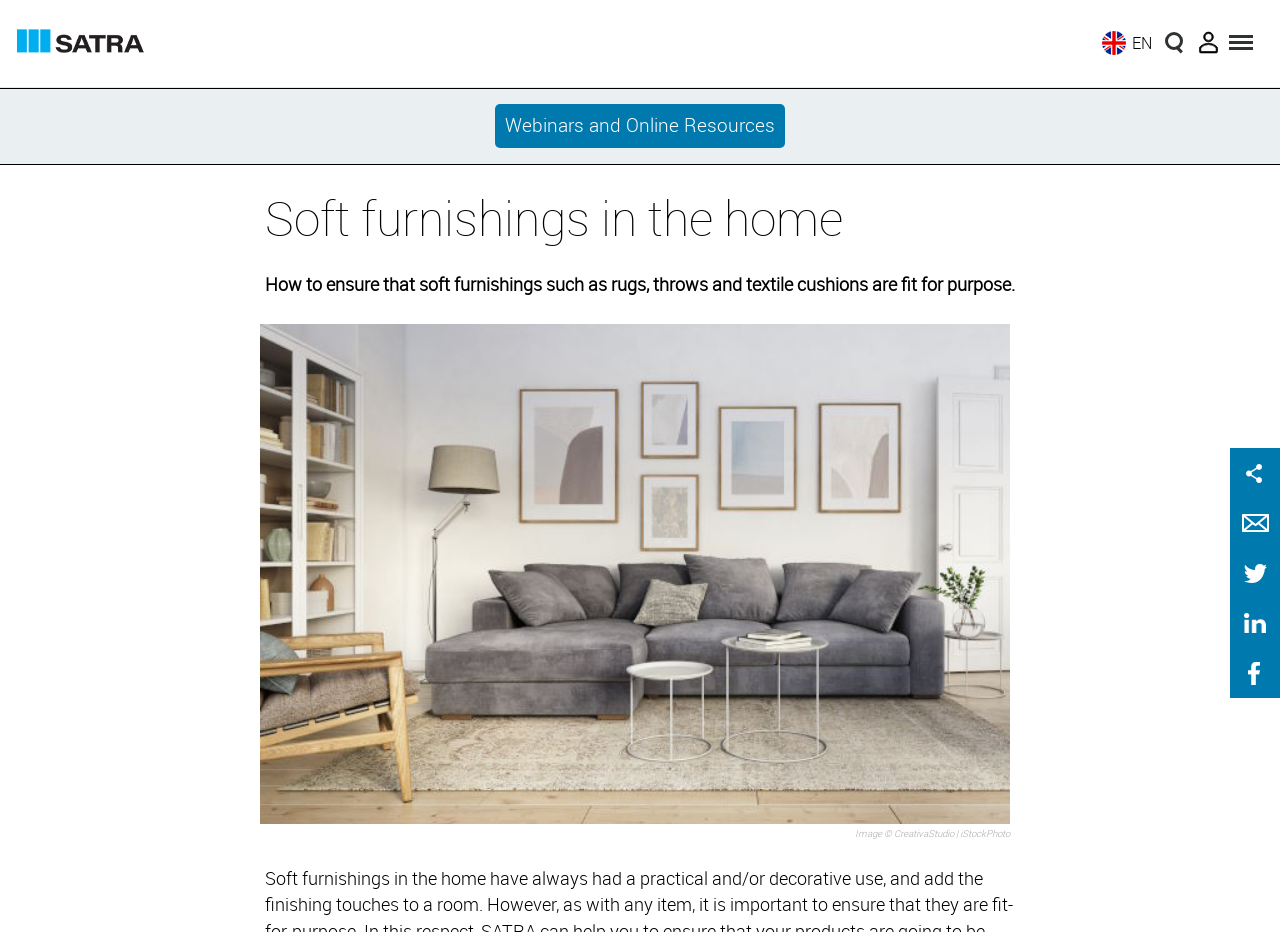Identify the text that serves as the heading for the webpage and generate it.

Soft furnishings in the home